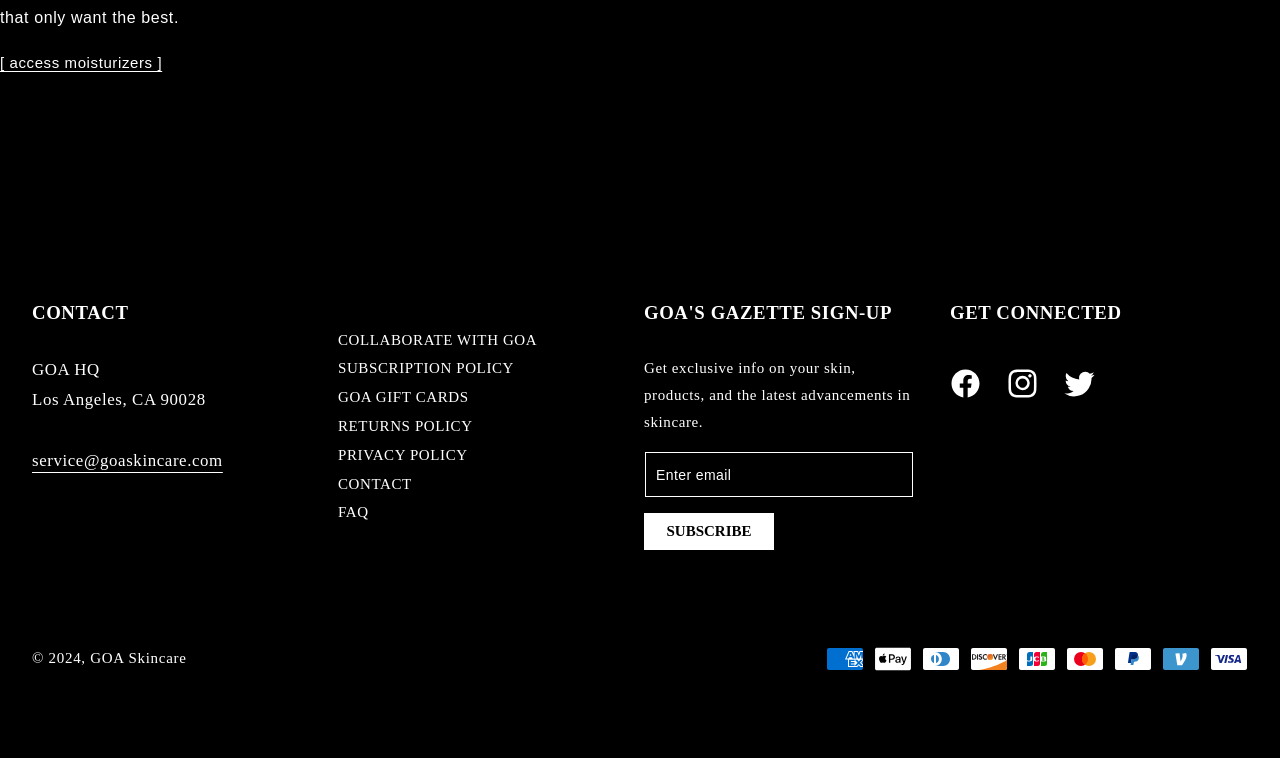How many social media platforms are listed? Based on the image, give a response in one word or a short phrase.

3